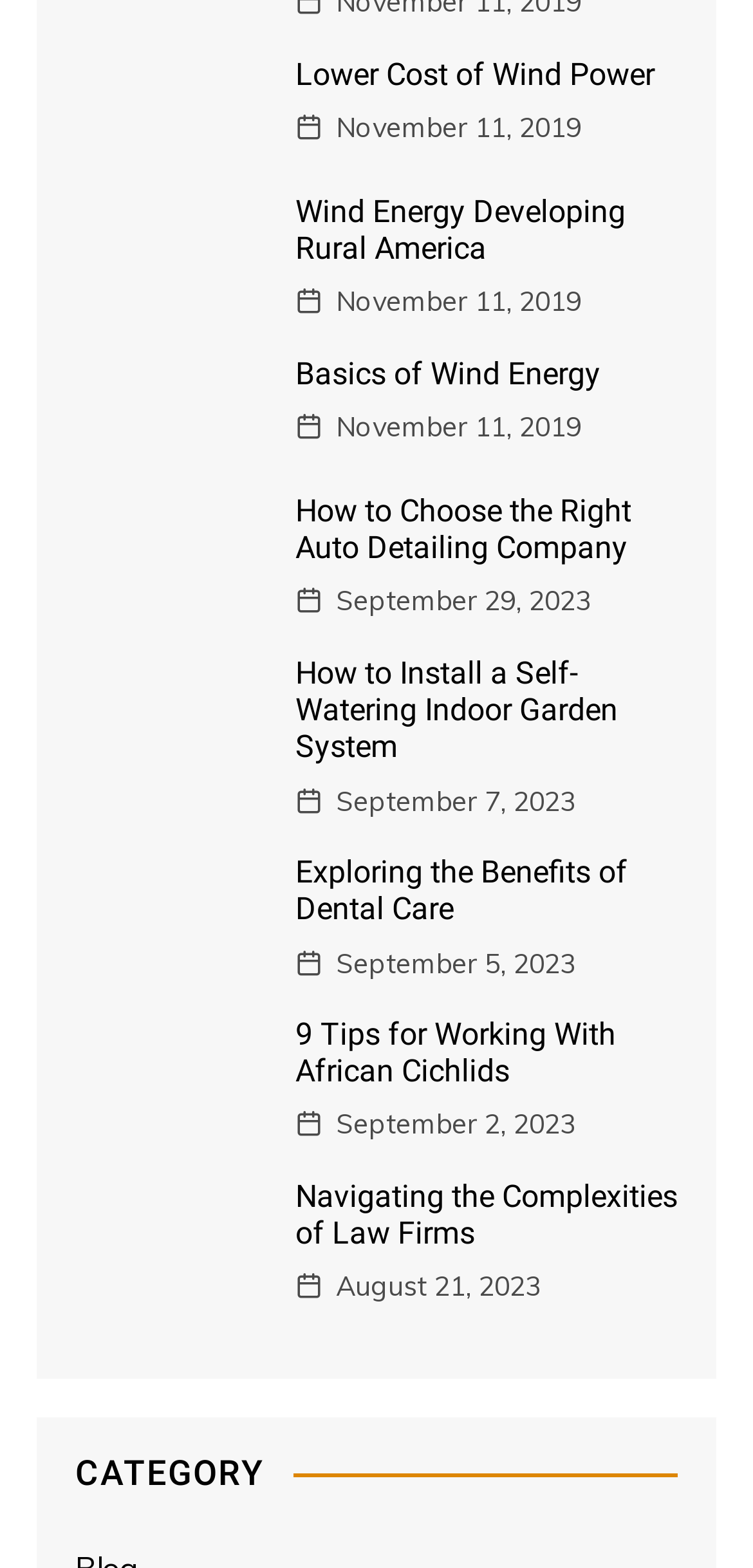Can you determine the bounding box coordinates of the area that needs to be clicked to fulfill the following instruction: "Learn about 'CATEGORY'"?

[0.1, 0.929, 0.9, 0.951]